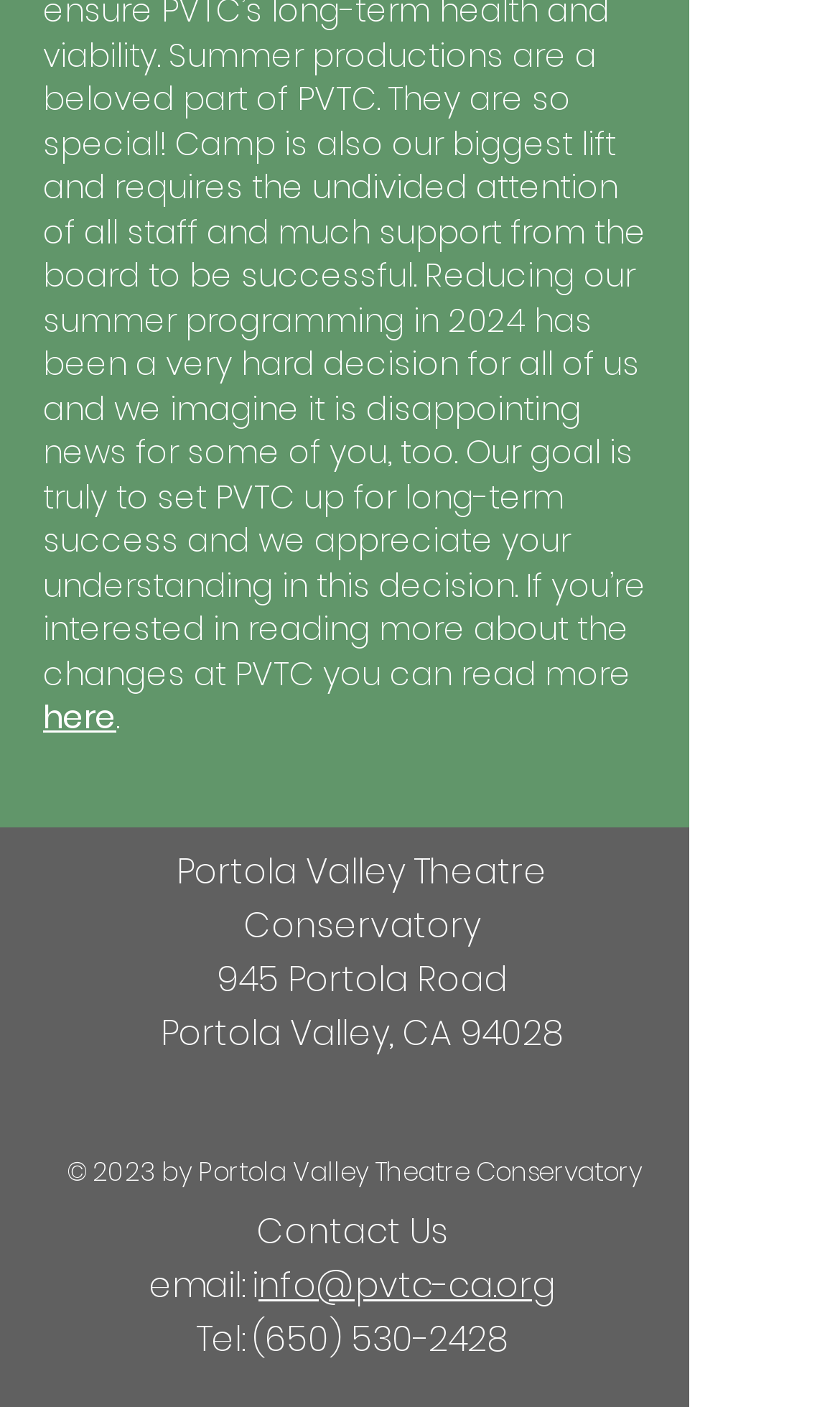How can I contact the theatre conservatory? Using the information from the screenshot, answer with a single word or phrase.

Email or phone